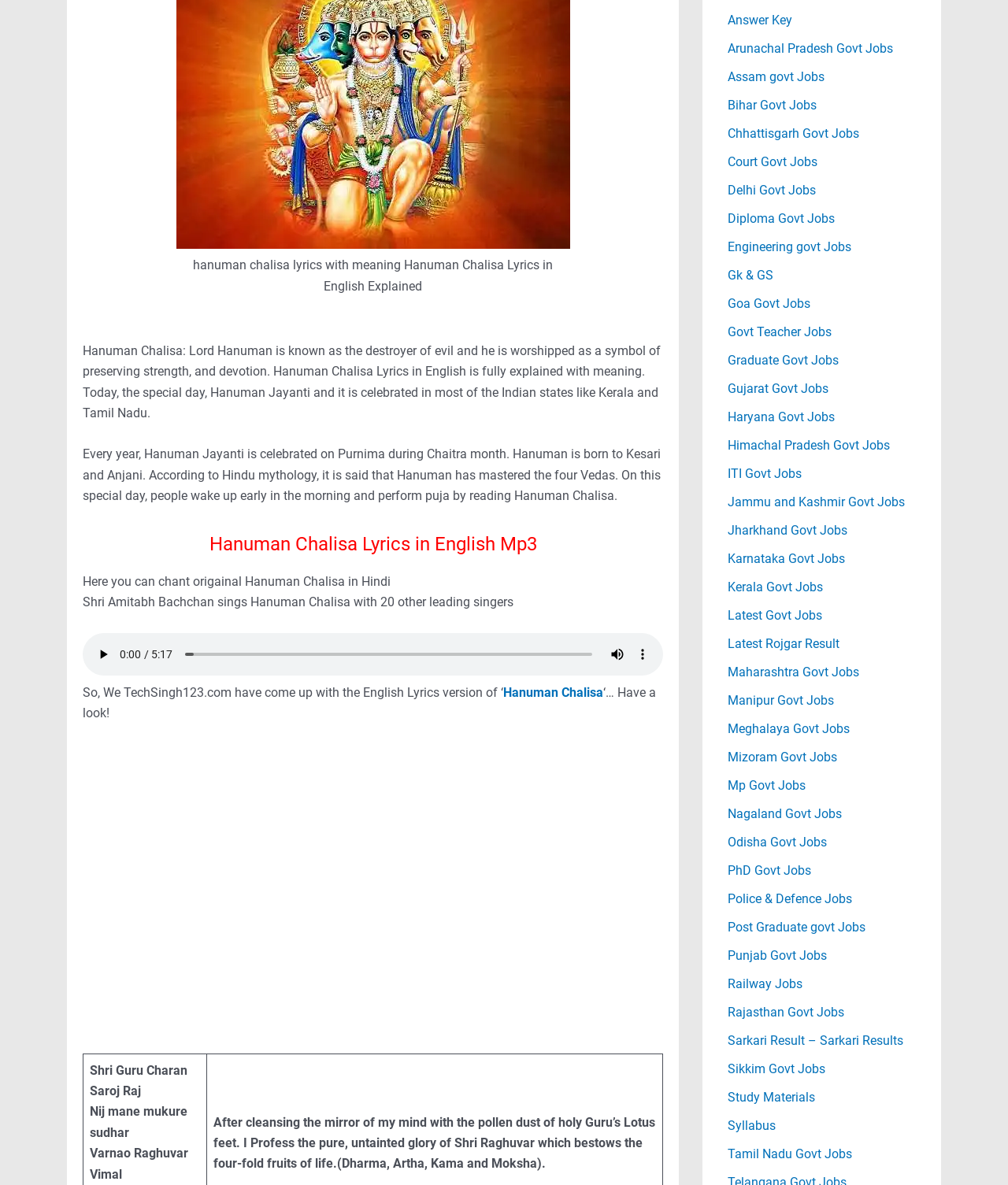Pinpoint the bounding box coordinates of the clickable area necessary to execute the following instruction: "click the link to Answer Key". The coordinates should be given as four float numbers between 0 and 1, namely [left, top, right, bottom].

[0.722, 0.011, 0.786, 0.023]